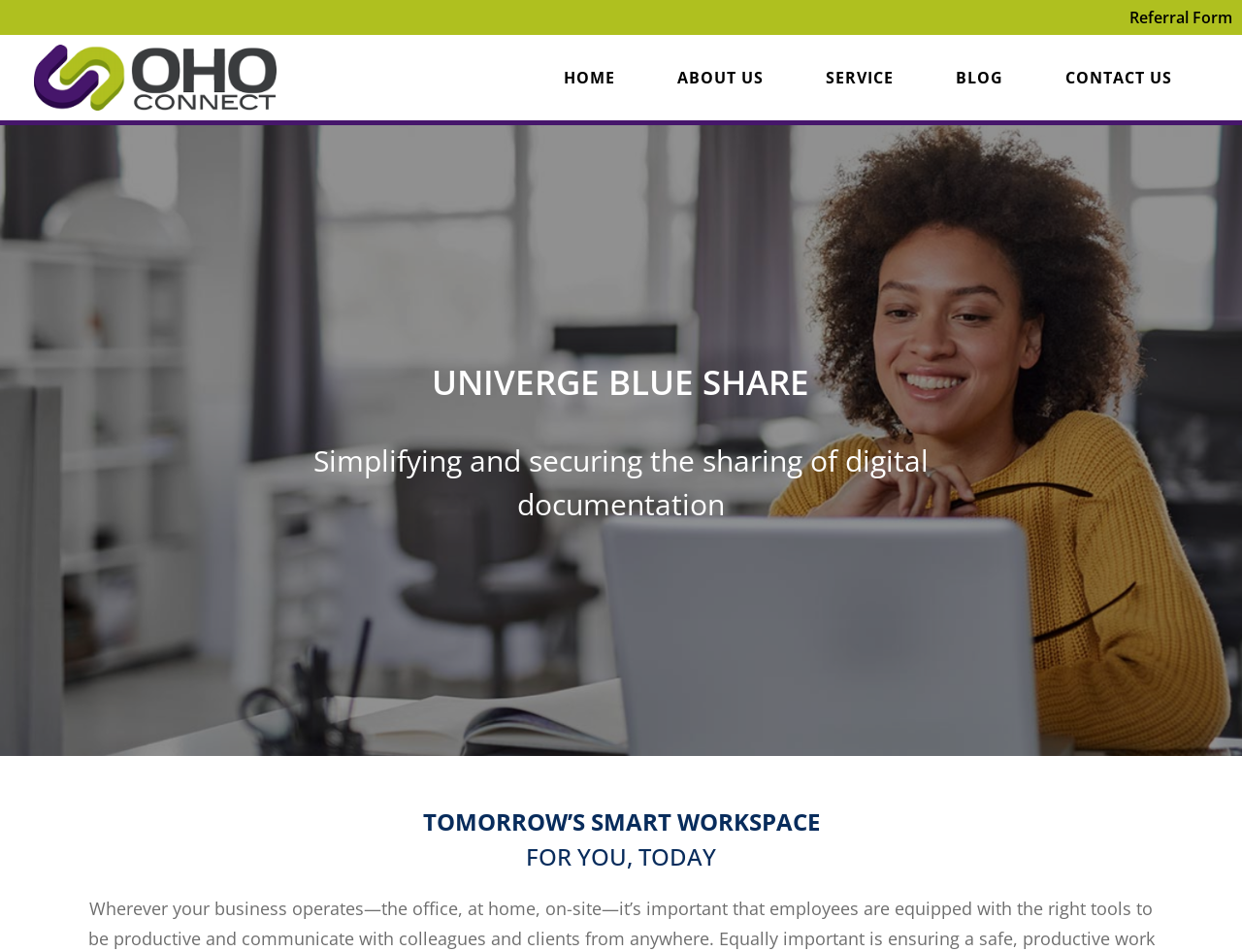Predict the bounding box coordinates of the UI element that matches this description: "HOME". The coordinates should be in the format [left, top, right, bottom] with each value between 0 and 1.

[0.437, 0.057, 0.512, 0.107]